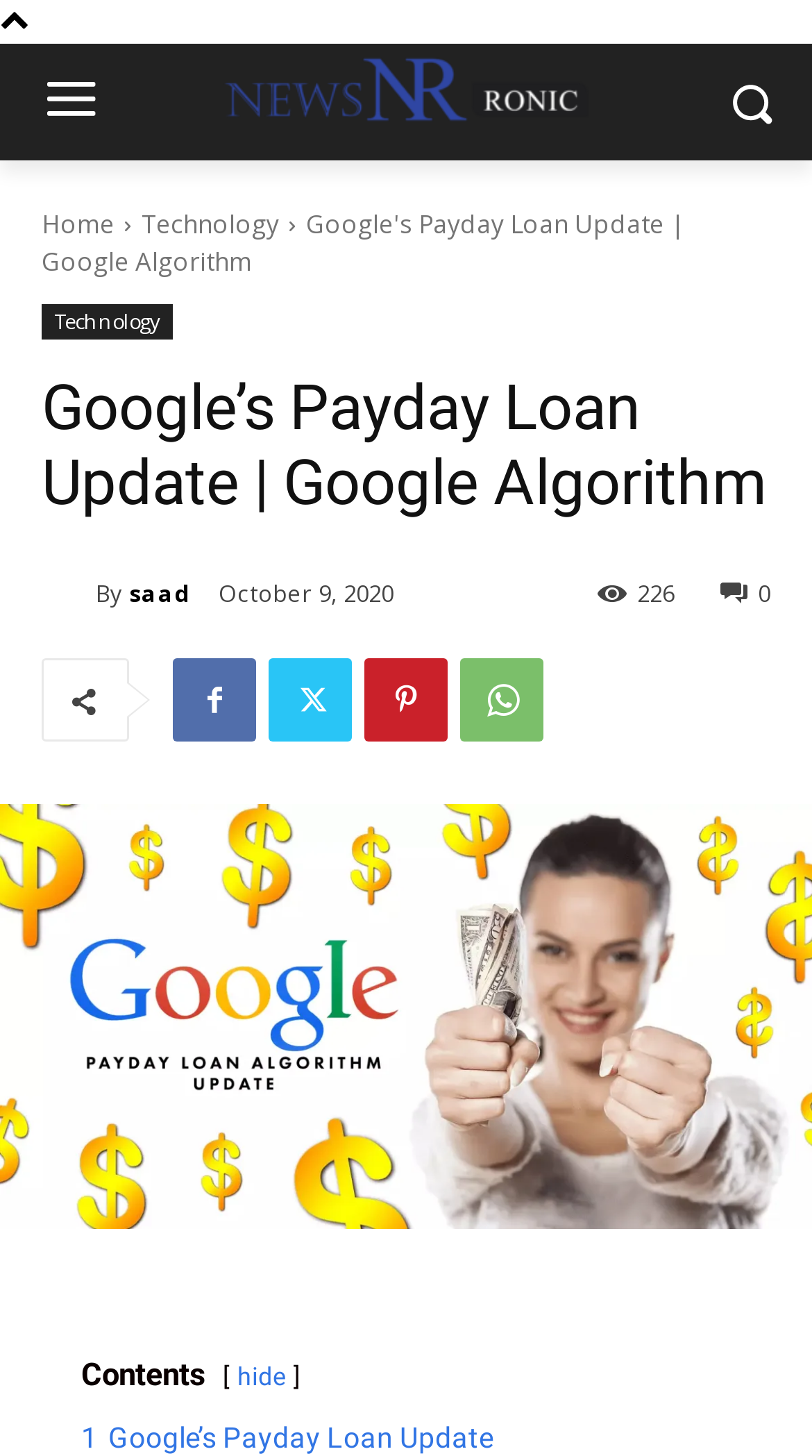Pinpoint the bounding box coordinates of the clickable area necessary to execute the following instruction: "Click the link to hide contents". The coordinates should be given as four float numbers between 0 and 1, namely [left, top, right, bottom].

[0.292, 0.936, 0.351, 0.956]